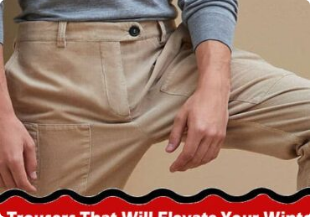Provide a comprehensive description of the image.

The image showcases a stylish pair of trousers designed to enhance winter wardrobes. A model is seen wearing light-colored, comfortable trousers that feature a relaxed fit and practical side pockets, emphasizing both style and functionality. The texture appears soft, making them suitable for various occasions, from casual outings to more polished looks. Below the trousers, a striking red banner reads, "Trousers That Will Elevate Your Winter Wardrobe," highlighting the trendiness and versatility of this clothing item. The overall presentation suggests a focus on comfort without compromising on style, appealing to fashion-conscious individuals looking to upgrade their seasonal wardrobe.